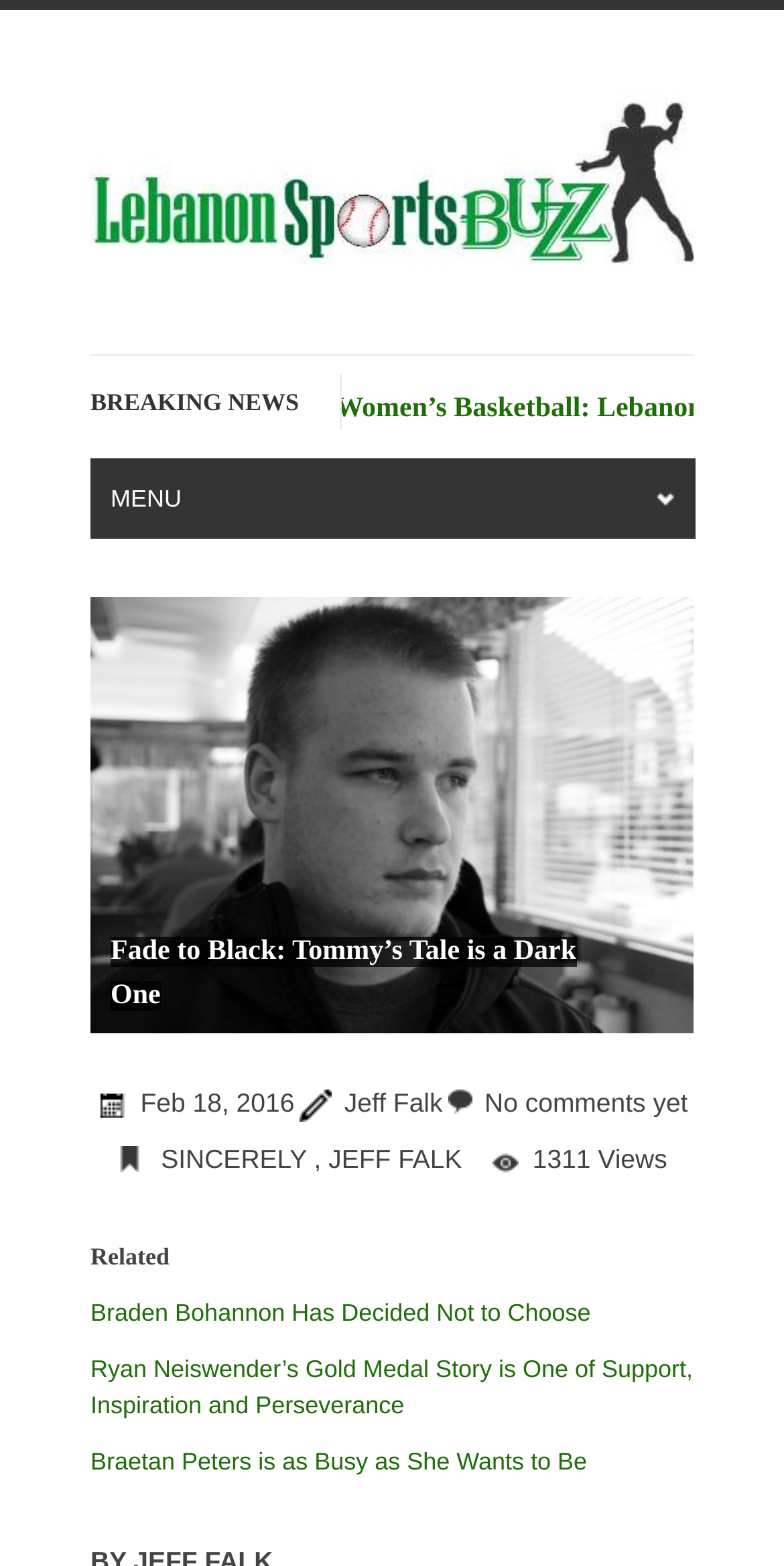Locate the bounding box coordinates of the clickable region to complete the following instruction: "Contact Motorviva Pte Ltd."

None